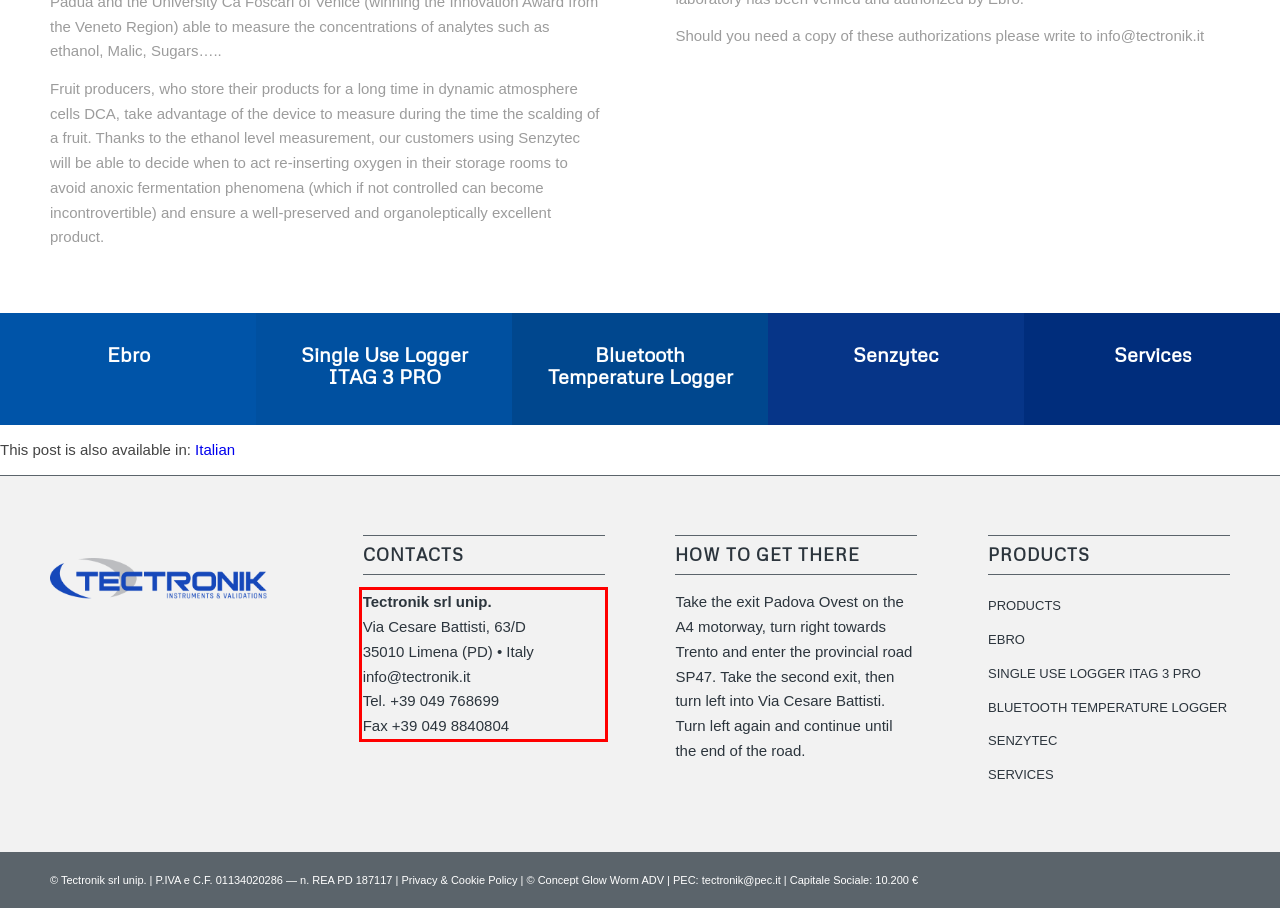Review the webpage screenshot provided, and perform OCR to extract the text from the red bounding box.

Tectronik srl unip. Via Cesare Battisti, 63/D 35010 Limena (PD) • Italy info@tectronik.it Tel. +39 049 768699 Fax +39 049 8840804